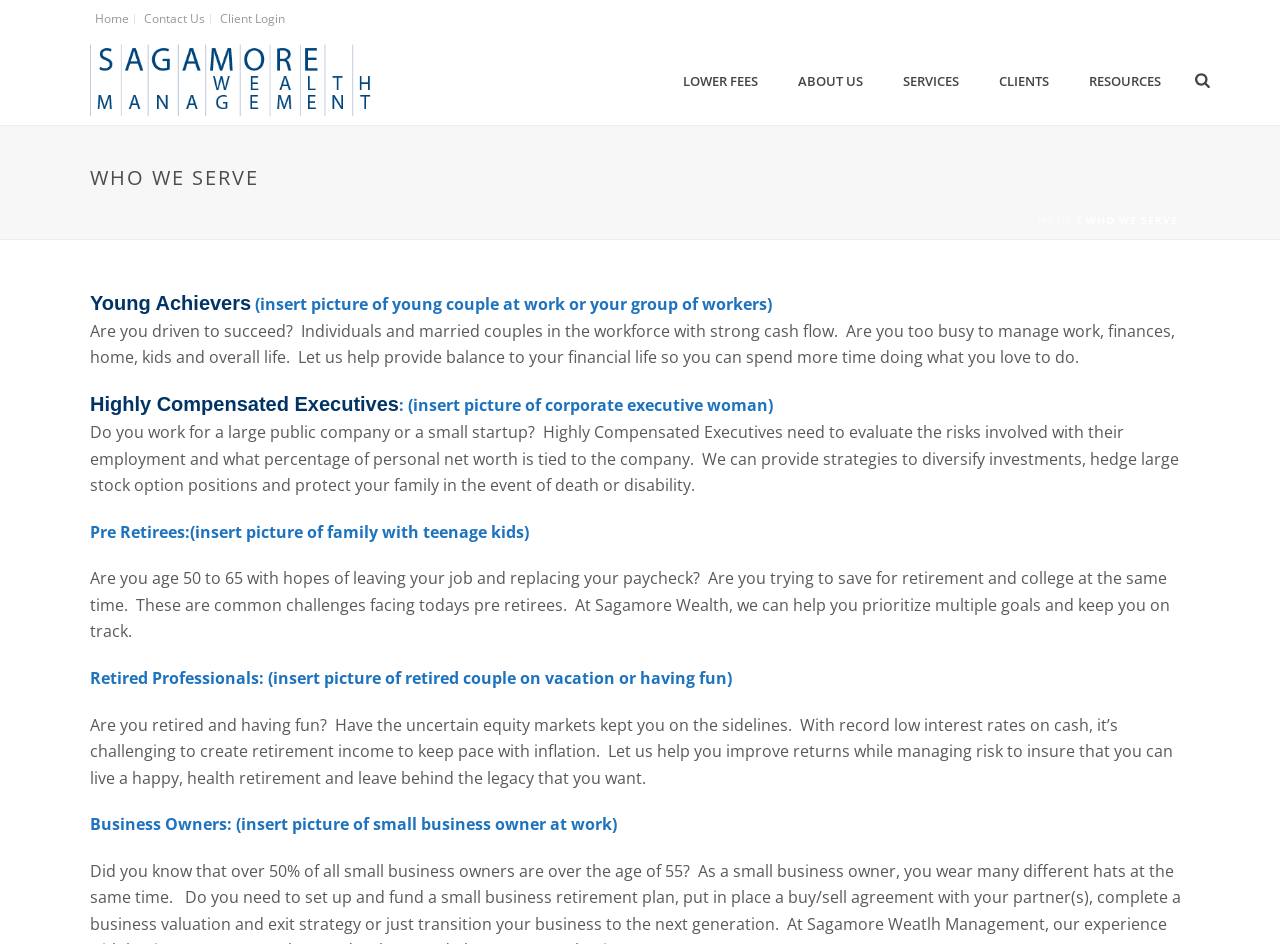Using a single word or phrase, answer the following question: 
What is the purpose of Sagamore Wealth for Highly Compensated Executives?

Diversify investments